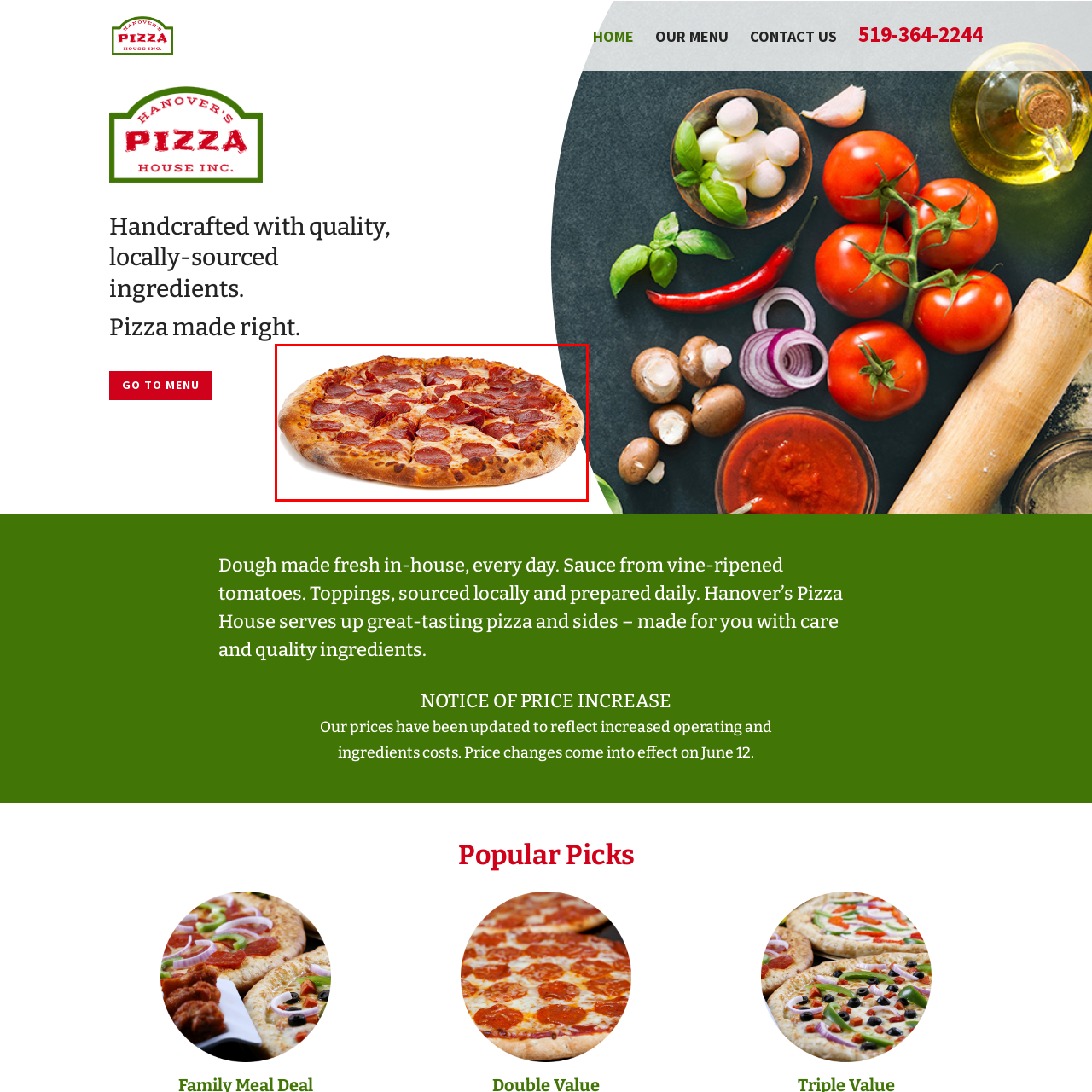Describe in detail what you see in the image highlighted by the red border.

A deliciously crafted pepperoni pizza from Hanover's Pizza House, featuring a perfectly baked crust with a golden, crispy edge. The pizza is generously topped with slices of spicy pepperoni arranged across a bed of melted mozzarella cheese, creating a mouth-watering appeal. This inviting dish exemplifies the quality and care that goes into making pizza right, as promised by Hanover’s commitment to using fresh, locally-sourced ingredients. Perfect for any pizza lover, this enticing image showcases a classic favorite, ready to be enjoyed.